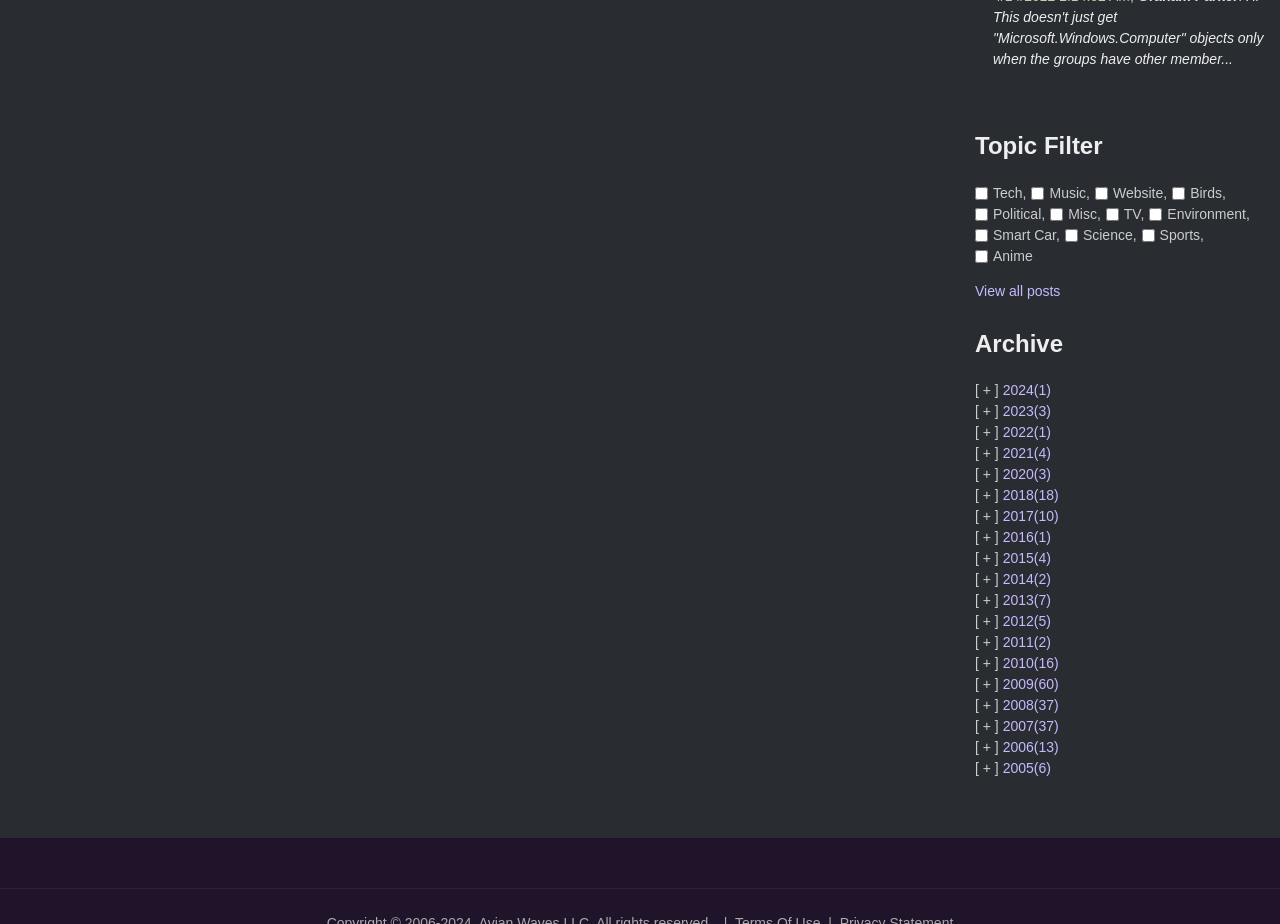Identify the bounding box coordinates of the specific part of the webpage to click to complete this instruction: "Search for something".

None